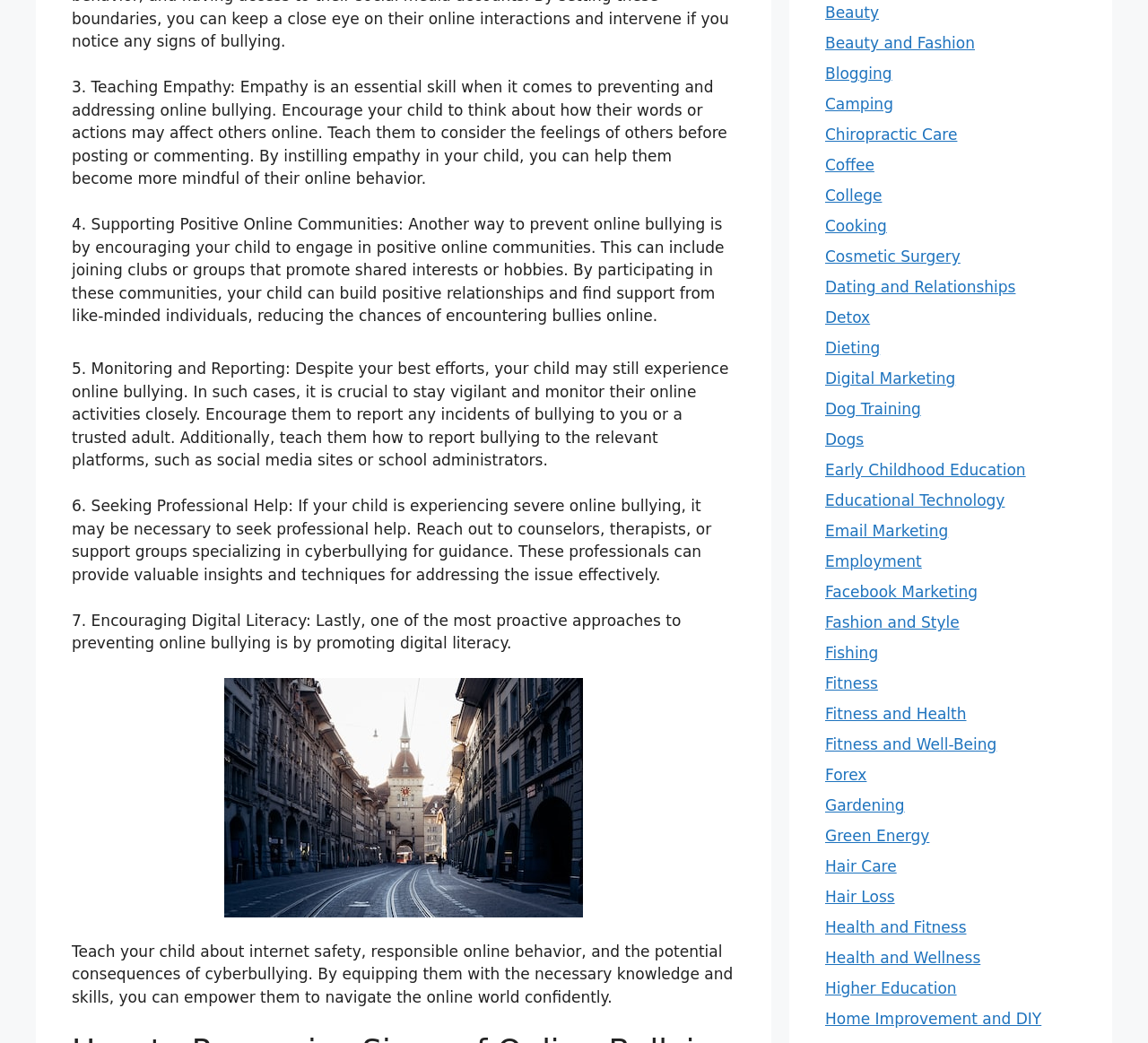Please find the bounding box coordinates of the element that you should click to achieve the following instruction: "Click on the 'Early Childhood Education' link". The coordinates should be presented as four float numbers between 0 and 1: [left, top, right, bottom].

[0.719, 0.442, 0.893, 0.459]